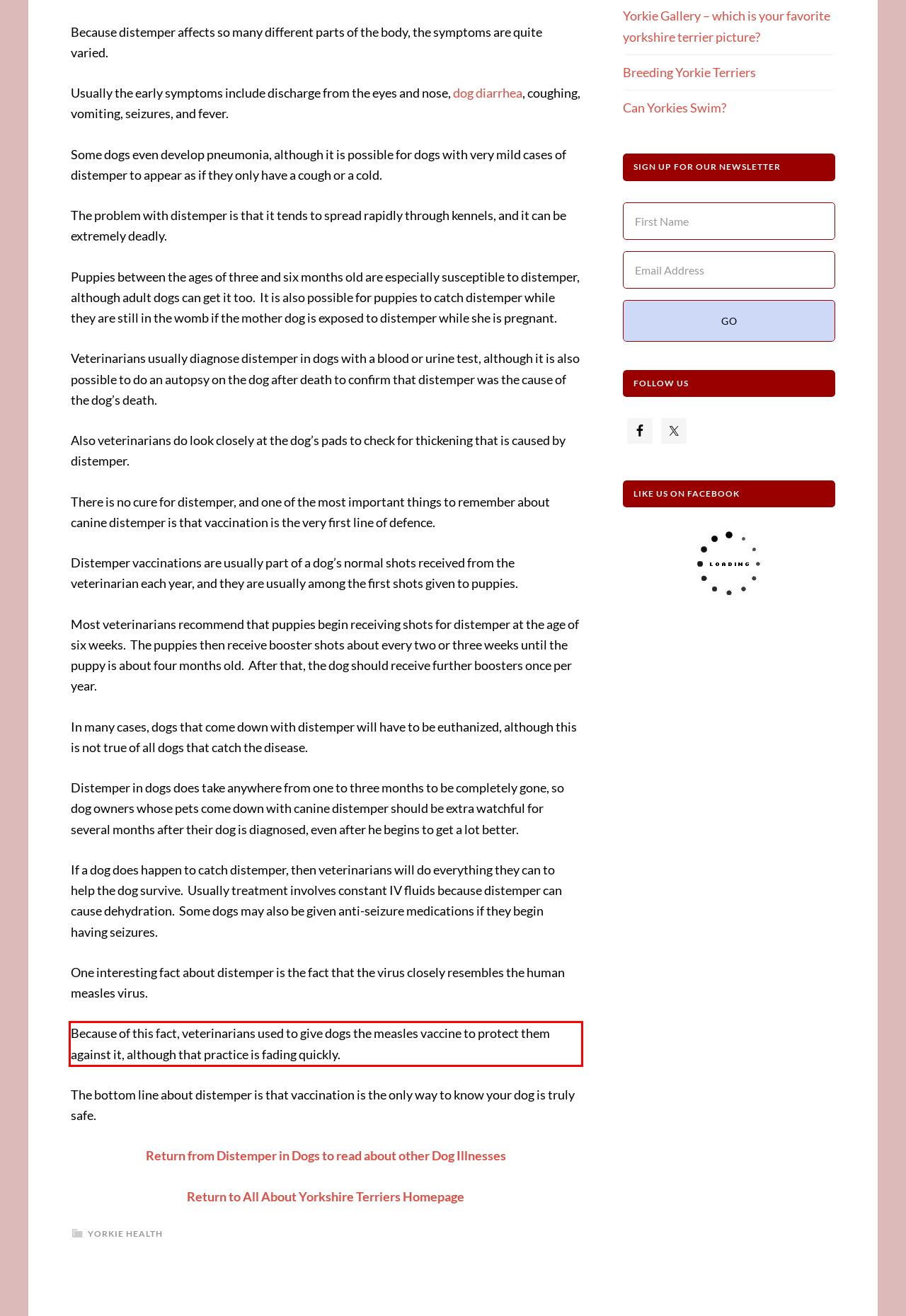Examine the webpage screenshot and use OCR to recognize and output the text within the red bounding box.

Because of this fact, veterinarians used to give dogs the measles vaccine to protect them against it, although that practice is fading quickly.